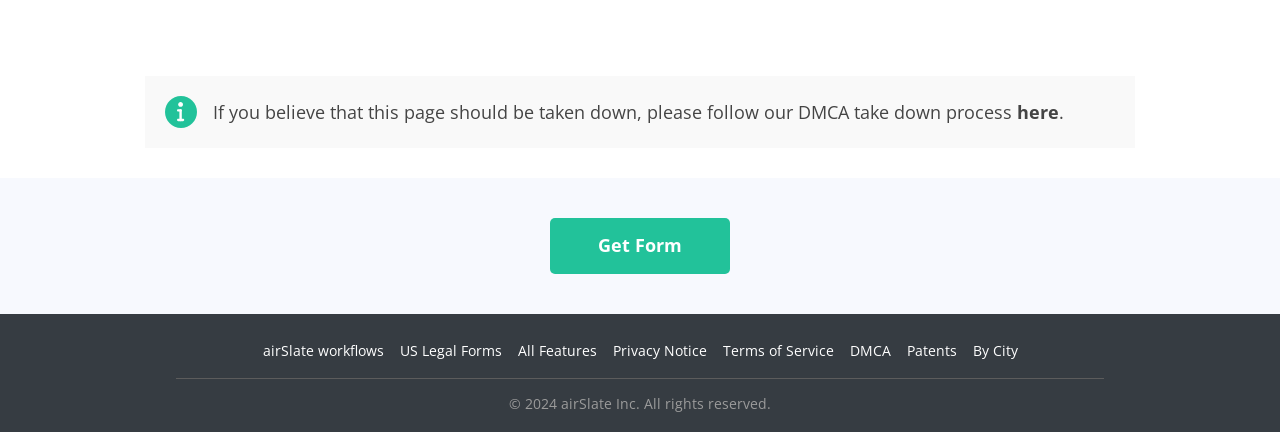Identify the bounding box coordinates of the region that needs to be clicked to carry out this instruction: "View US Legal Forms". Provide these coordinates as four float numbers ranging from 0 to 1, i.e., [left, top, right, bottom].

[0.312, 0.788, 0.392, 0.832]